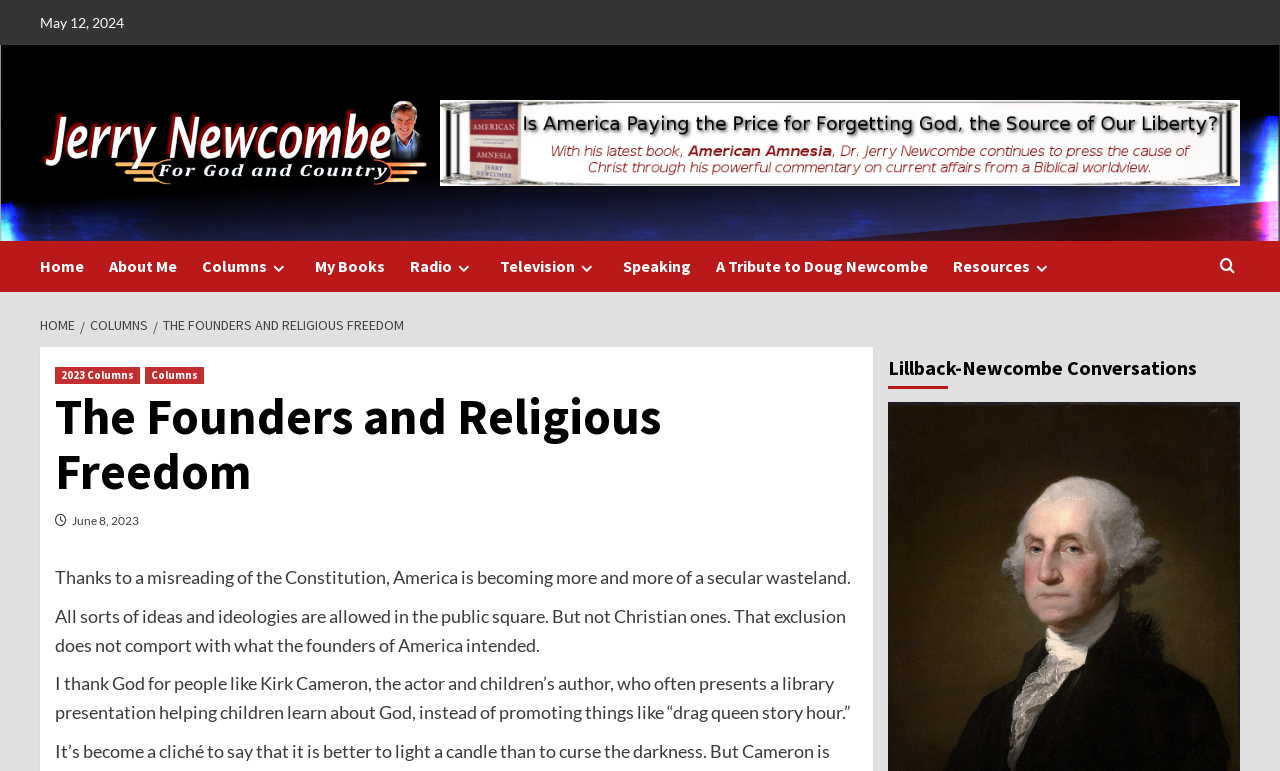Determine the bounding box coordinates of the region that needs to be clicked to achieve the task: "Read the 'The Founders and Religious Freedom' article".

[0.043, 0.505, 0.67, 0.647]